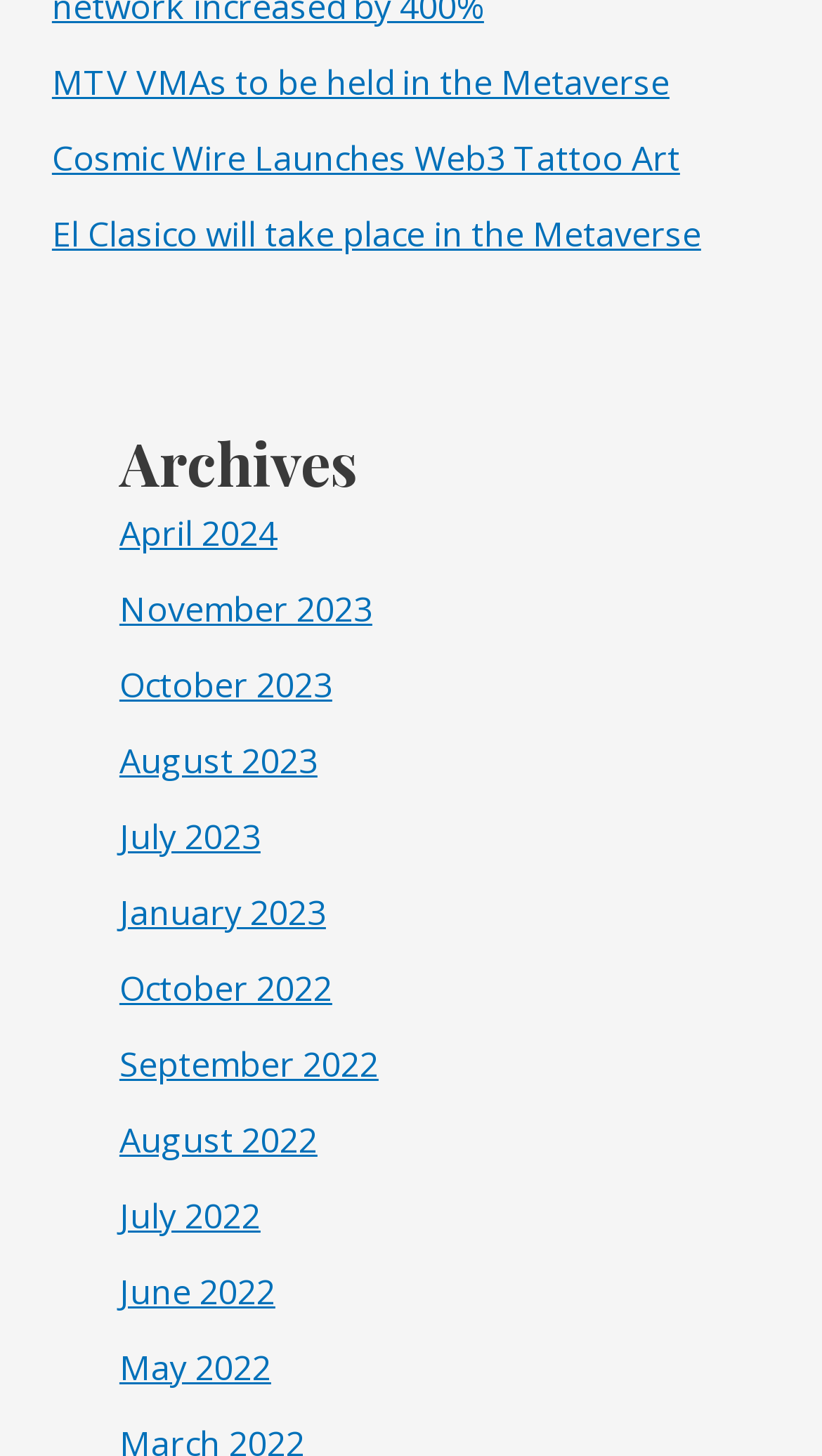Respond to the question below with a single word or phrase:
What is the earliest month mentioned in the 'Archives' section?

May 2022